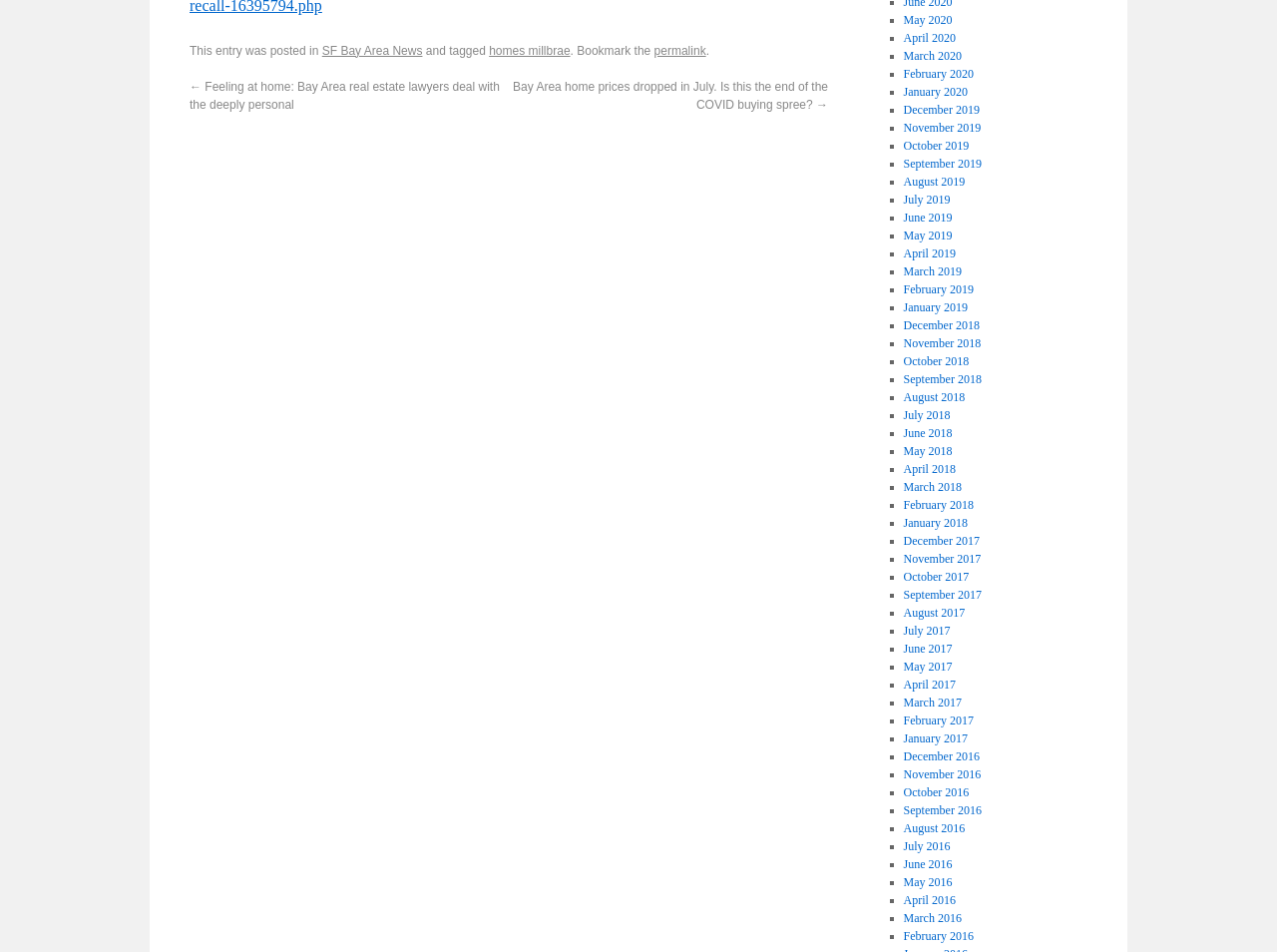Using the given description, provide the bounding box coordinates formatted as (top-left x, top-left y, bottom-right x, bottom-right y), with all values being floating point numbers between 0 and 1. Description: SF Bay Area News

[0.252, 0.046, 0.331, 0.06]